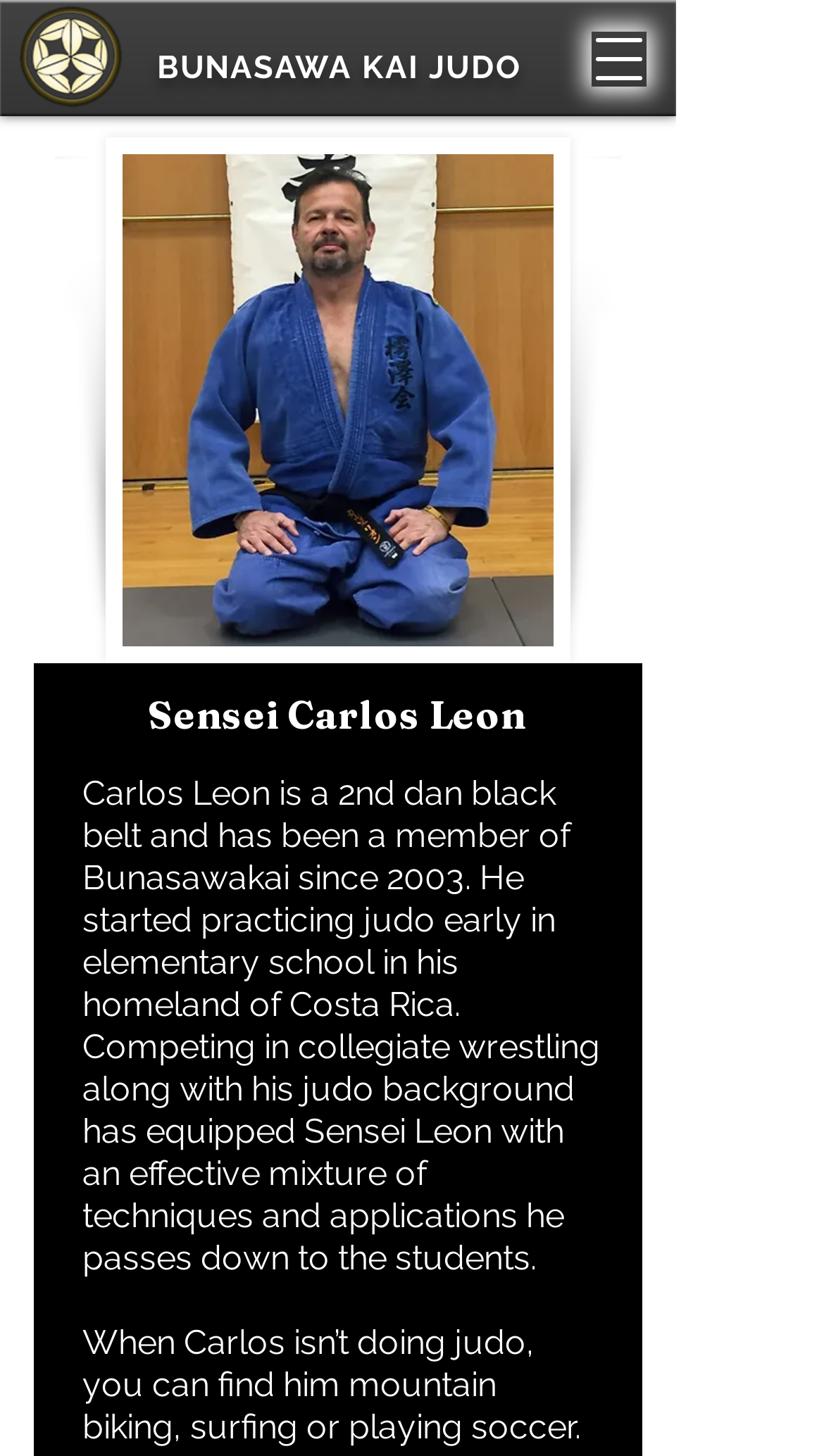Offer a meticulous caption that includes all visible features of the webpage.

The webpage is about Carlos Leon, an assistant instructor at Bunasawakai Judo. At the top of the page, there is a heading that reads "BUNASAWA KAI JUDO" with a link to the same text. Below this, on the right side, there is a button to open a navigation menu. 

On the left side, there is an image of Carlos Leon, which takes up a significant portion of the page. Below the image, there are two headings, one reading "Sensei Carlos Leon" and another with a zero-width space character. 

Following the headings, there is a paragraph of text that describes Carlos Leon's background, including his judo experience, wrestling background, and membership with Bunasawakai since 2003. The text also mentions his ability to pass down effective techniques to students. 

At the bottom of the page, there is another paragraph of text that describes Carlos Leon's hobbies outside of judo, including mountain biking, surfing, and playing soccer.